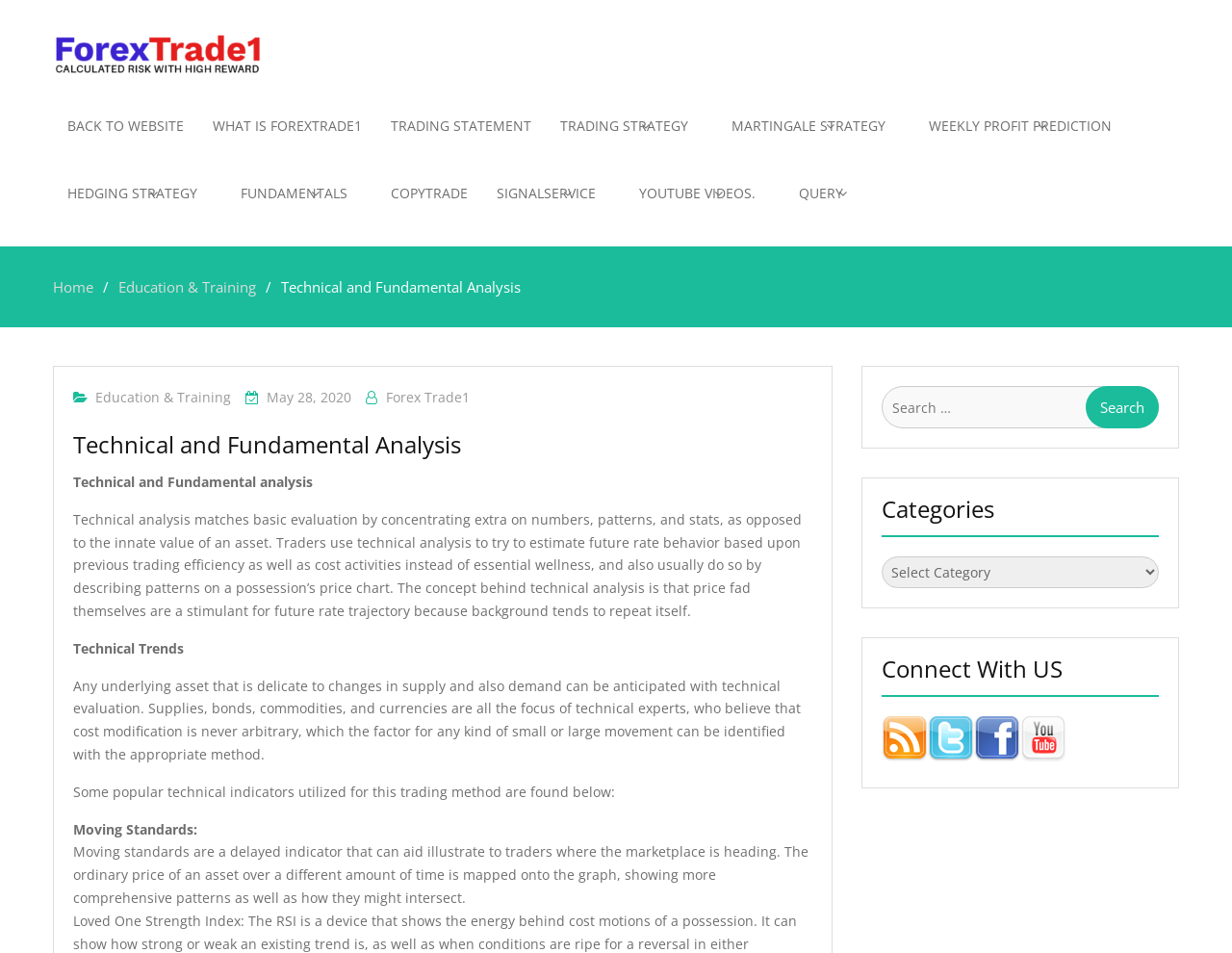Identify the bounding box coordinates of the region that needs to be clicked to carry out this instruction: "Read about Dublin 1922". Provide these coordinates as four float numbers ranging from 0 to 1, i.e., [left, top, right, bottom].

None